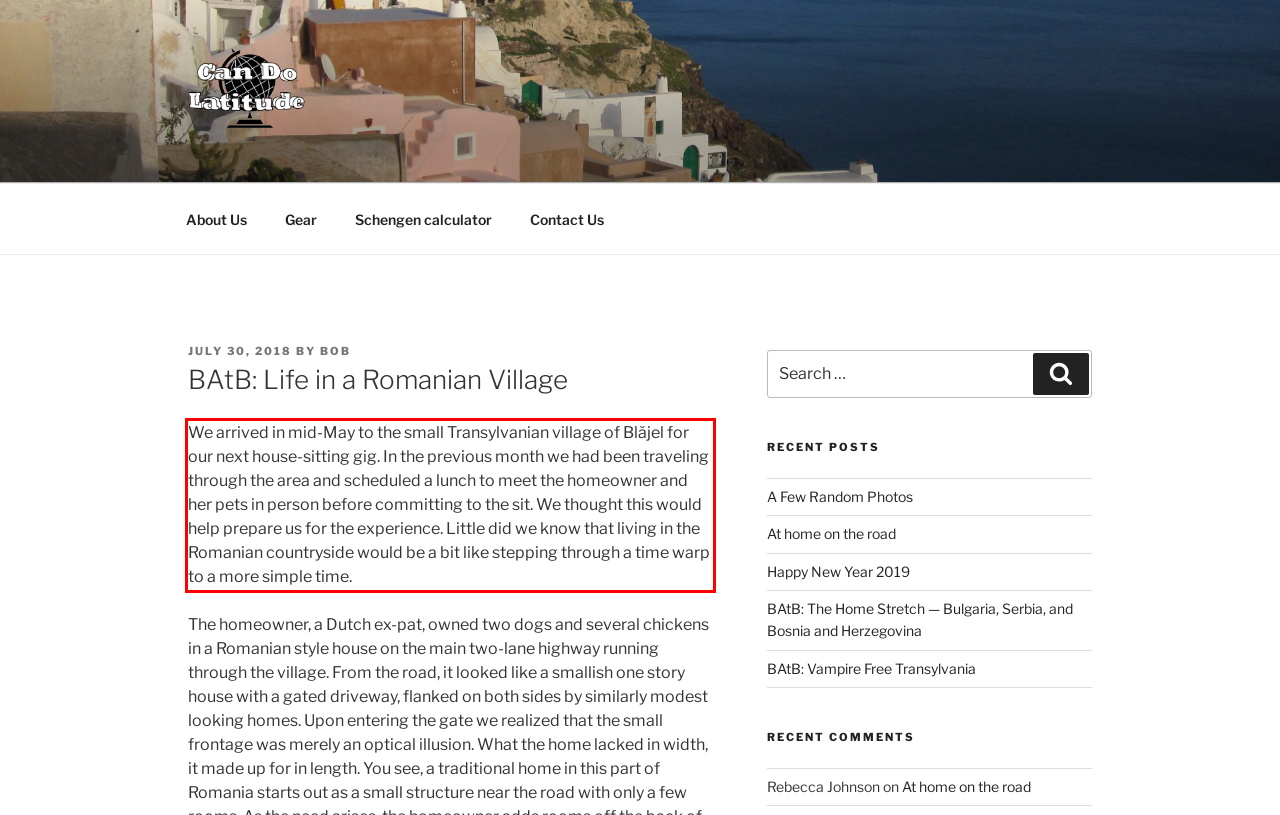Analyze the screenshot of the webpage and extract the text from the UI element that is inside the red bounding box.

We arrived in mid-May to the small Transylvanian village of Blăjel for our next house-sitting gig. In the previous month we had been traveling through the area and scheduled a lunch to meet the homeowner and her pets in person before committing to the sit. We thought this would help prepare us for the experience. Little did we know that living in the Romanian countryside would be a bit like stepping through a time warp to a more simple time.